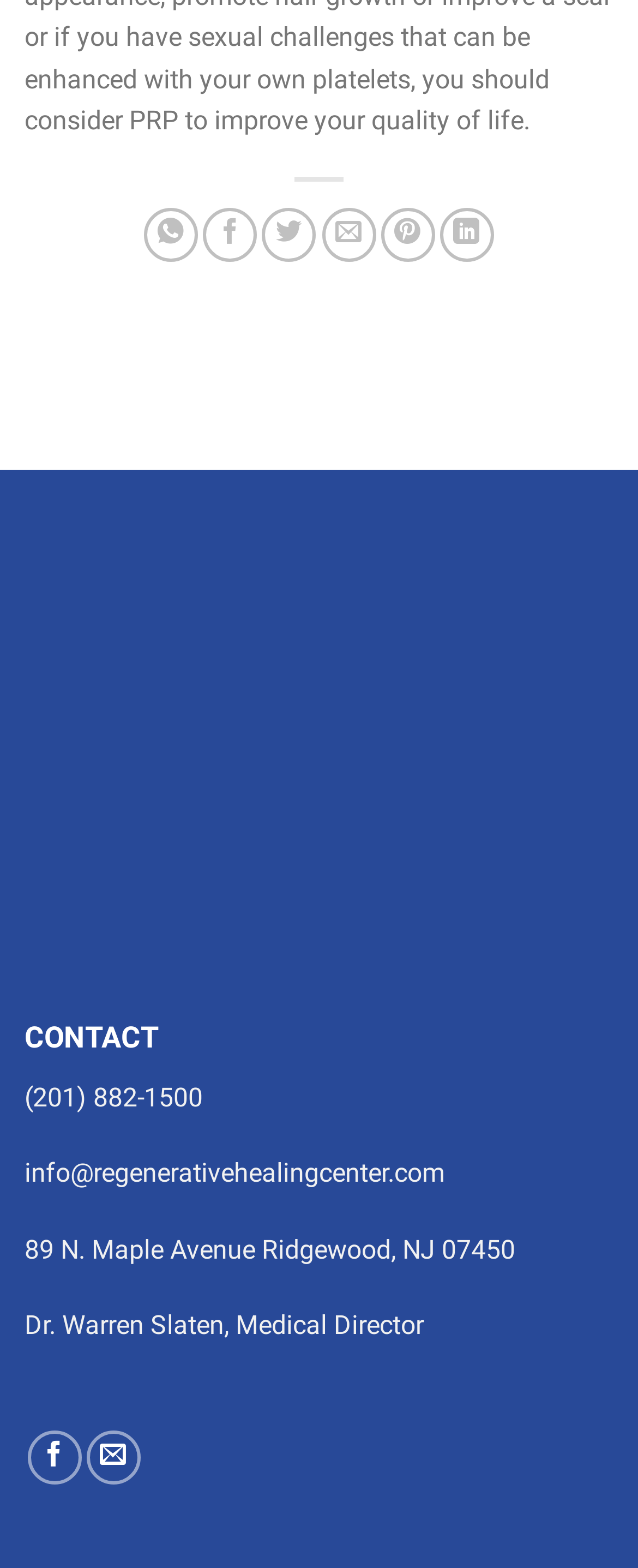Could you provide the bounding box coordinates for the portion of the screen to click to complete this instruction: "Visit the contact page"?

[0.038, 0.647, 0.962, 0.677]